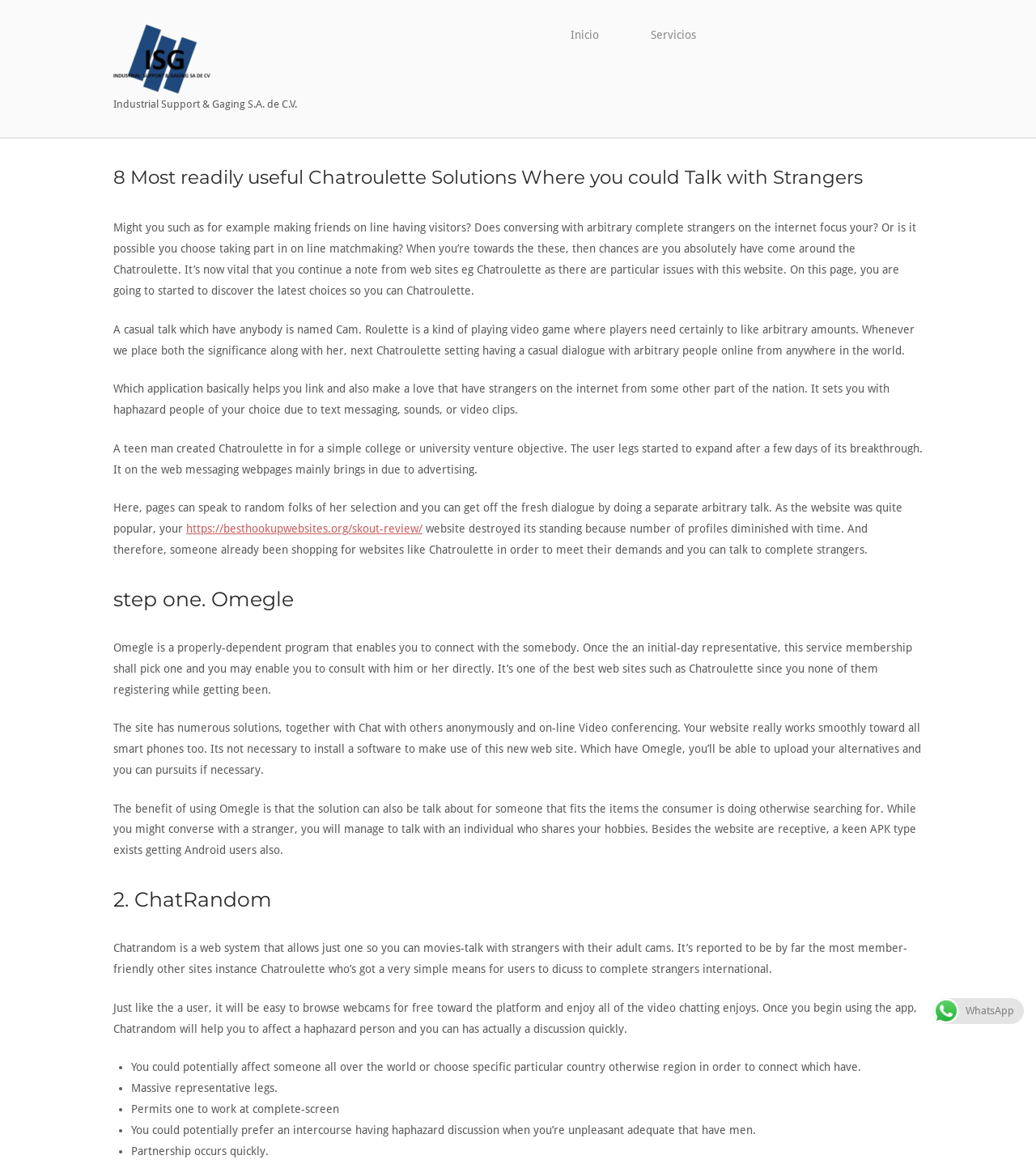Offer a comprehensive description of the webpage’s content and structure.

This webpage is about Chatroulette alternatives where users can talk to strangers online. At the top, there is a navigation menu with links to "Inicio" and "Servicios". Below the navigation menu, there is a heading that repeats the title of the webpage. 

The main content of the webpage is divided into sections, each describing a different Chatroulette alternative. The first section introduces the concept of Chatroulette and its history. The following sections describe eight alternatives, including Omegle and ChatRandom, with detailed information about their features and benefits. 

Each alternative is presented with a heading, followed by a brief description and a list of its features. The features are marked with bullet points and include details such as the ability to connect with strangers anonymously, online video conferencing, and the option to filter by country or region. 

At the bottom of the webpage, there is an image and a text "WhatsApp", which seems to be a separate section or a call-to-action. Overall, the webpage provides a comprehensive guide to Chatroulette alternatives, allowing users to find the best option for their needs.